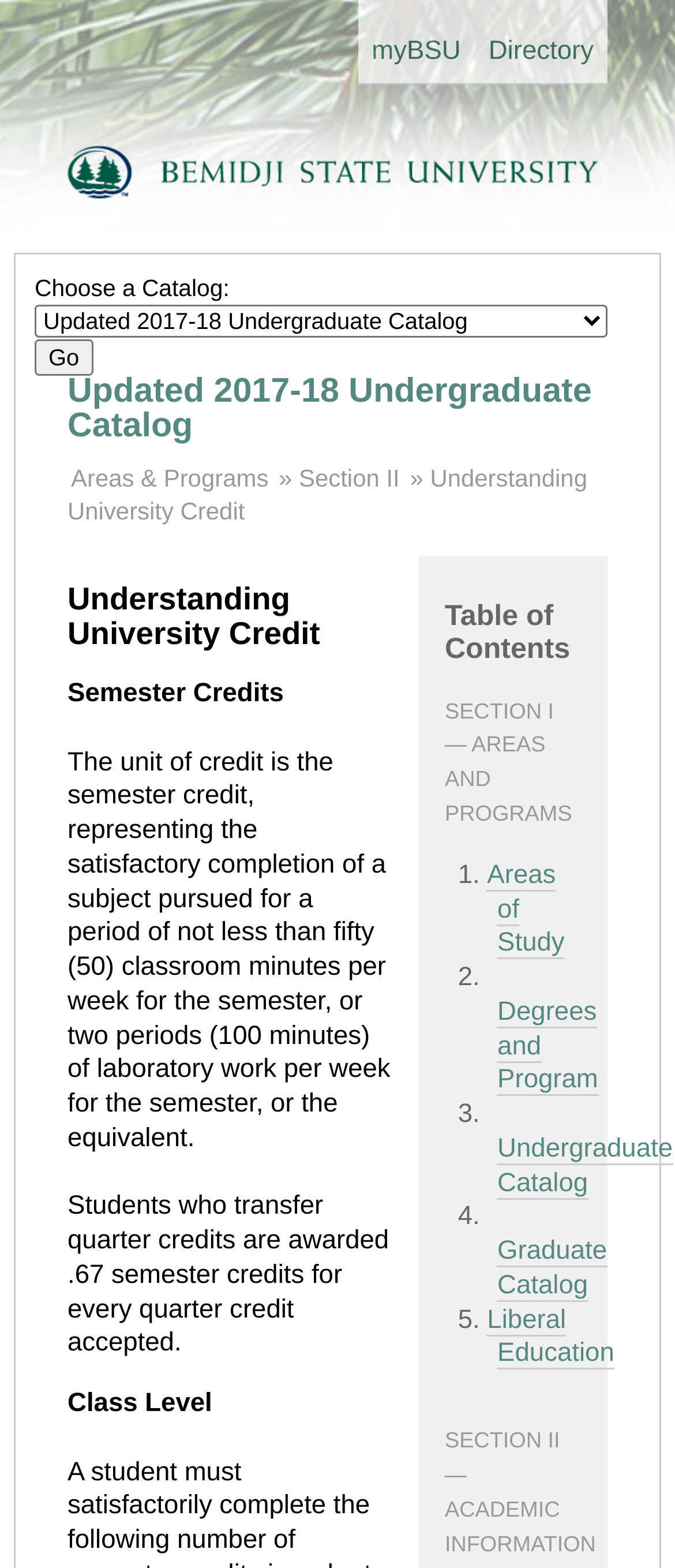What is the section after 'Areas and Programs'?
Please respond to the question with a detailed and thorough explanation.

I found the answer by looking at the heading elements and their text content, which suggests that the section after 'Areas and Programs' is 'SECTION II — ACADEMIC INFORMATION'.